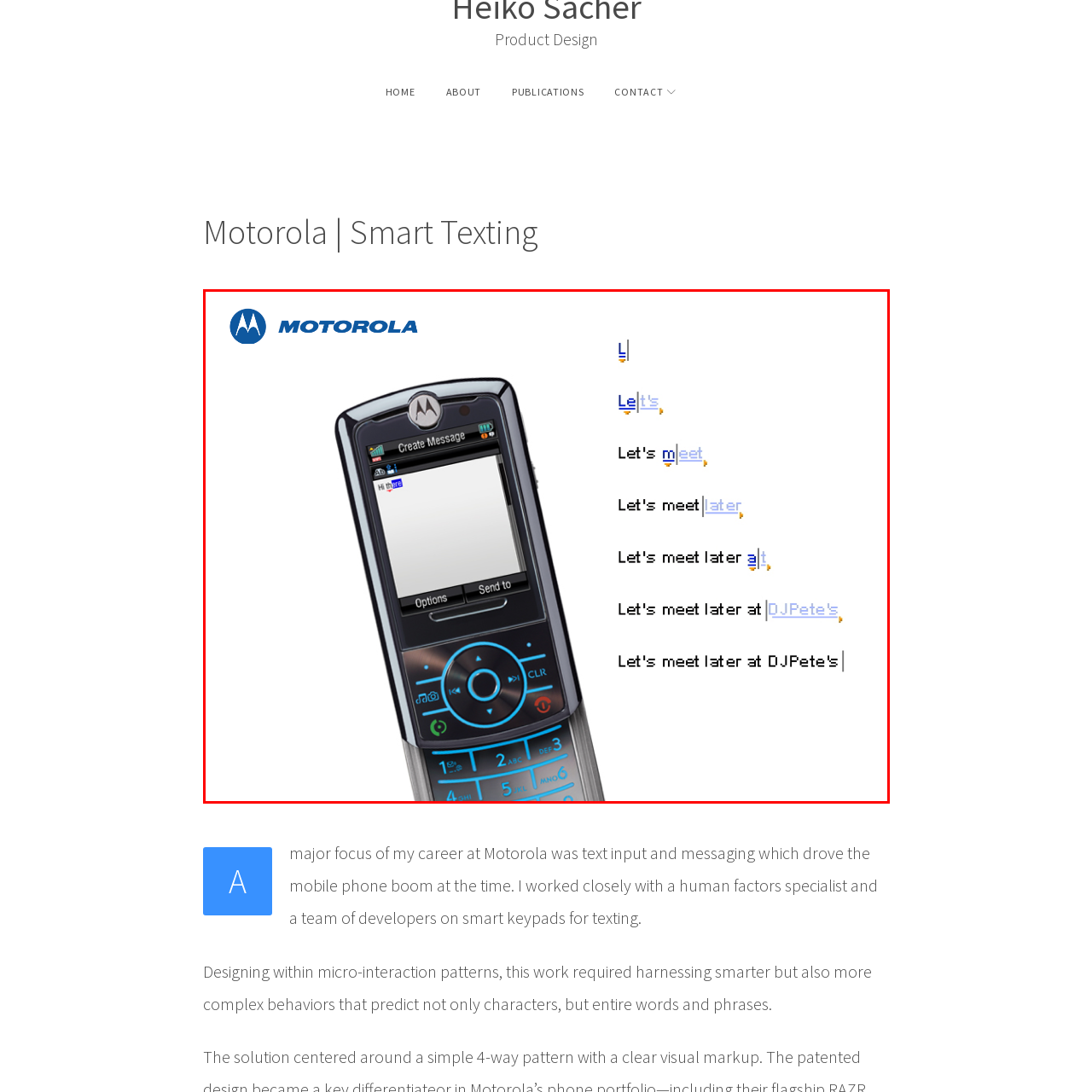What is located at the top left of the phone? Inspect the image encased in the red bounding box and answer using only one word or a brief phrase.

Motorola logo